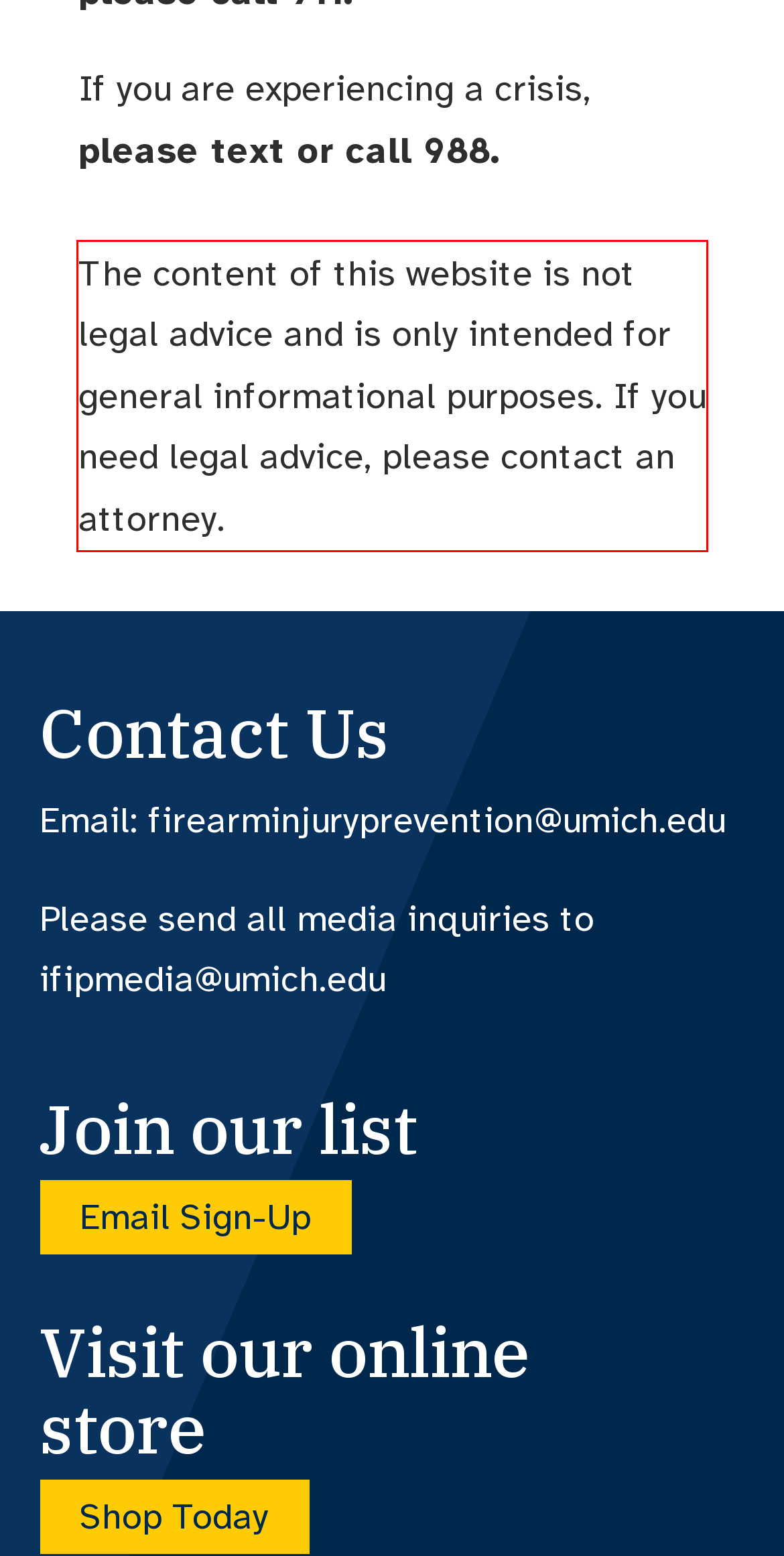With the provided screenshot of a webpage, locate the red bounding box and perform OCR to extract the text content inside it.

The content of this website is not legal advice and is only intended for general informational purposes. If you need legal advice, please contact an attorney.